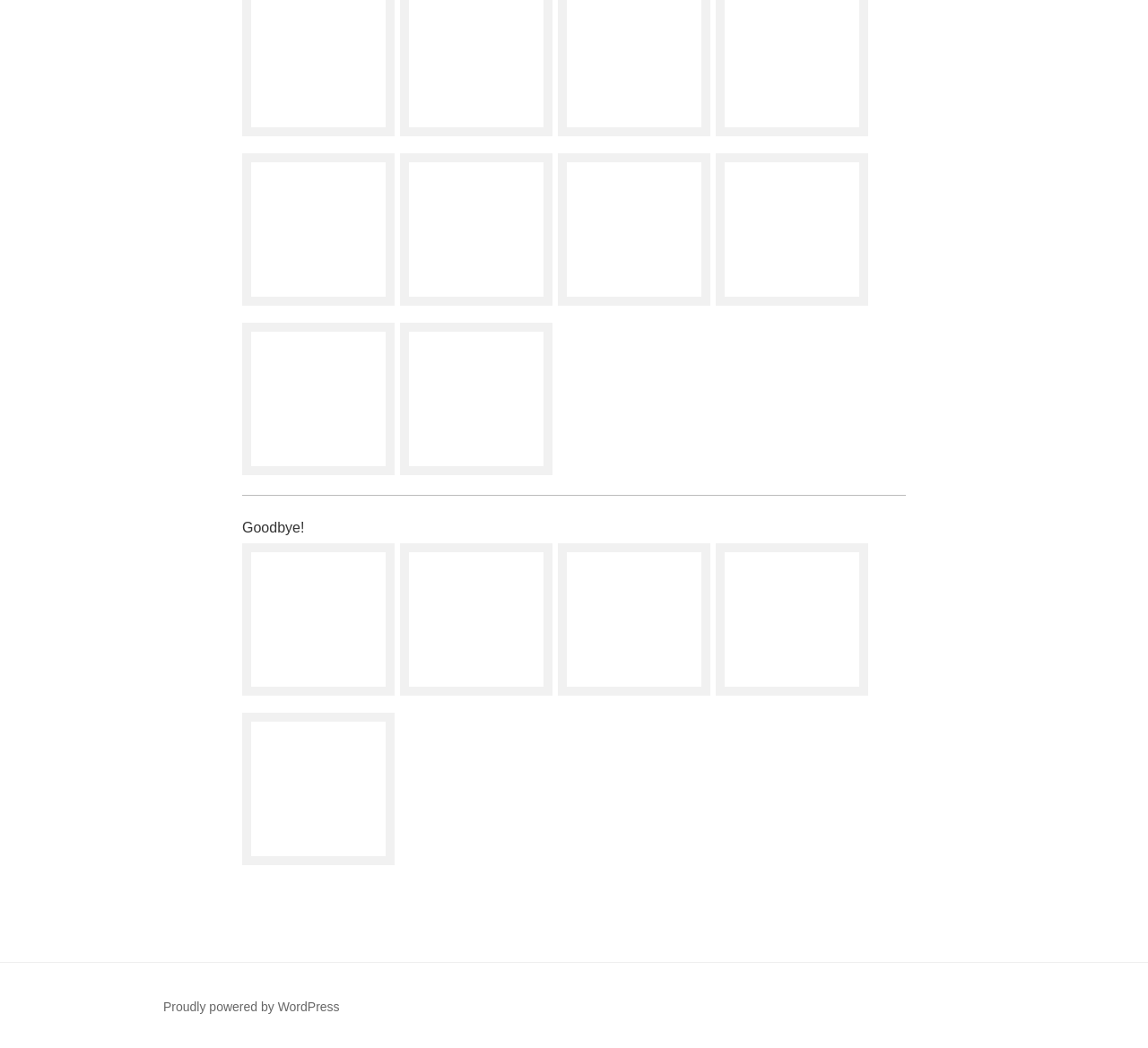Locate and provide the bounding box coordinates for the HTML element that matches this description: "Proudly powered by WordPress".

[0.142, 0.953, 0.296, 0.967]